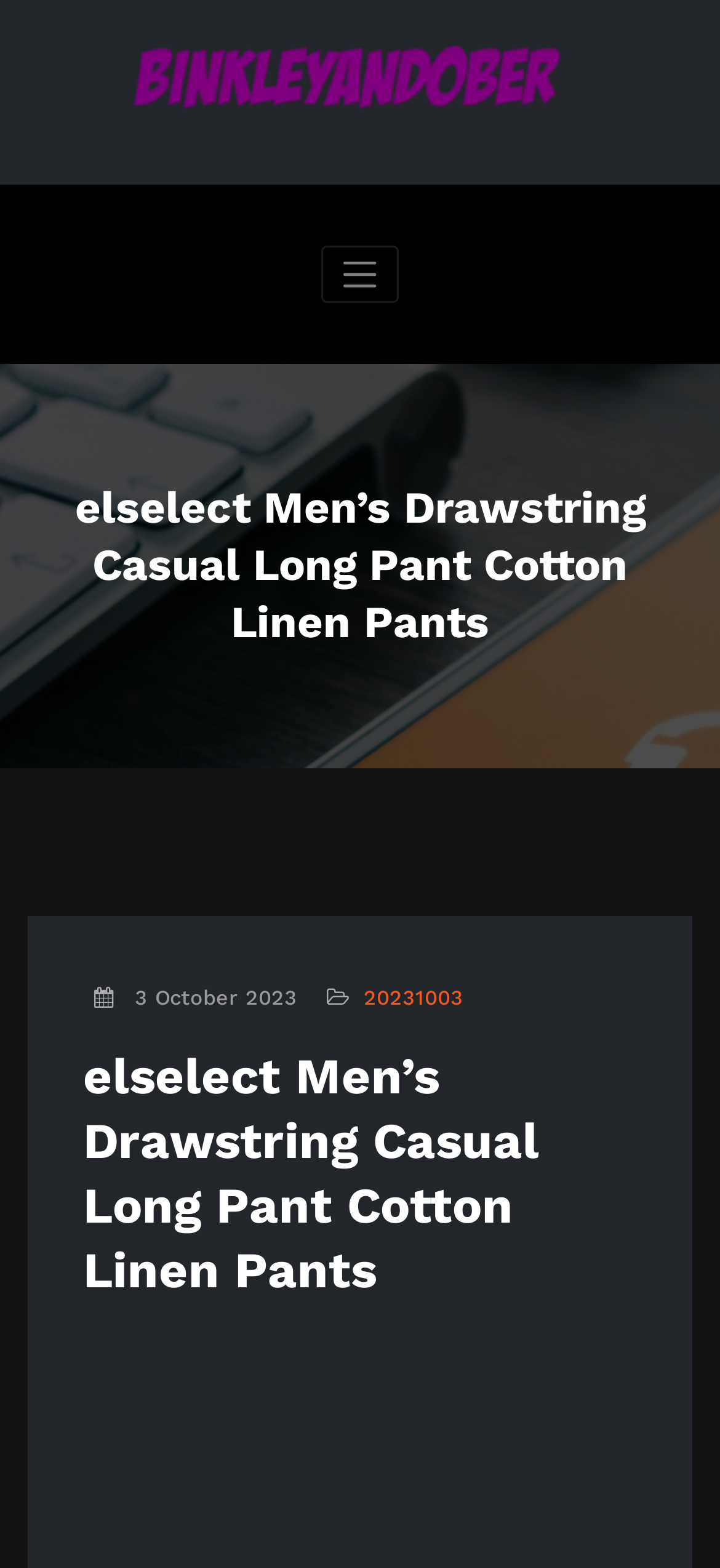Using the element description: "3 October 2023", determine the bounding box coordinates. The coordinates should be in the format [left, top, right, bottom], with values between 0 and 1.

[0.187, 0.629, 0.413, 0.646]